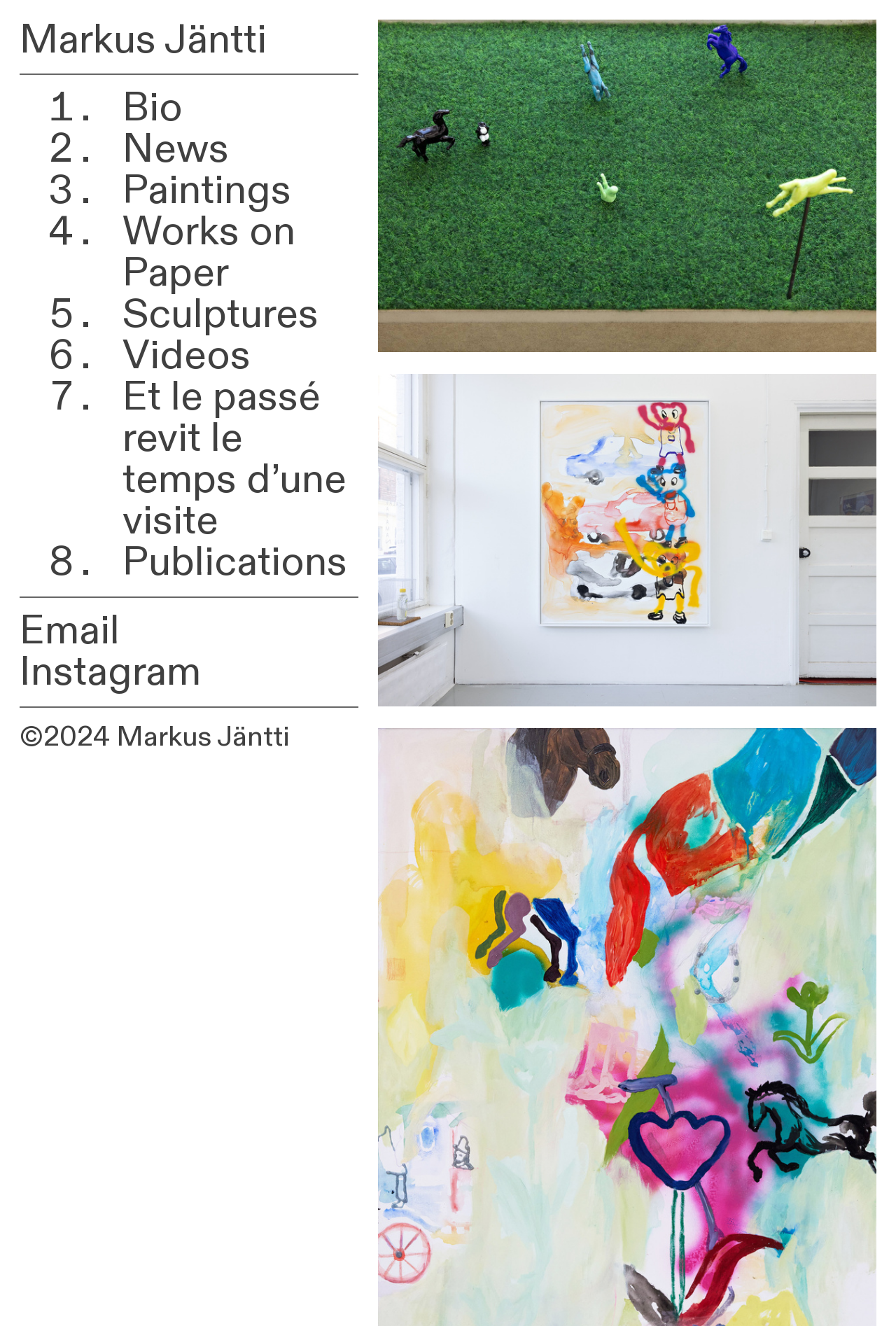Identify the bounding box coordinates for the UI element described as follows: The Secret of Beauty. Use the format (top-left x, top-left y, bottom-right x, bottom-right y) and ensure all values are floating point numbers between 0 and 1.

None